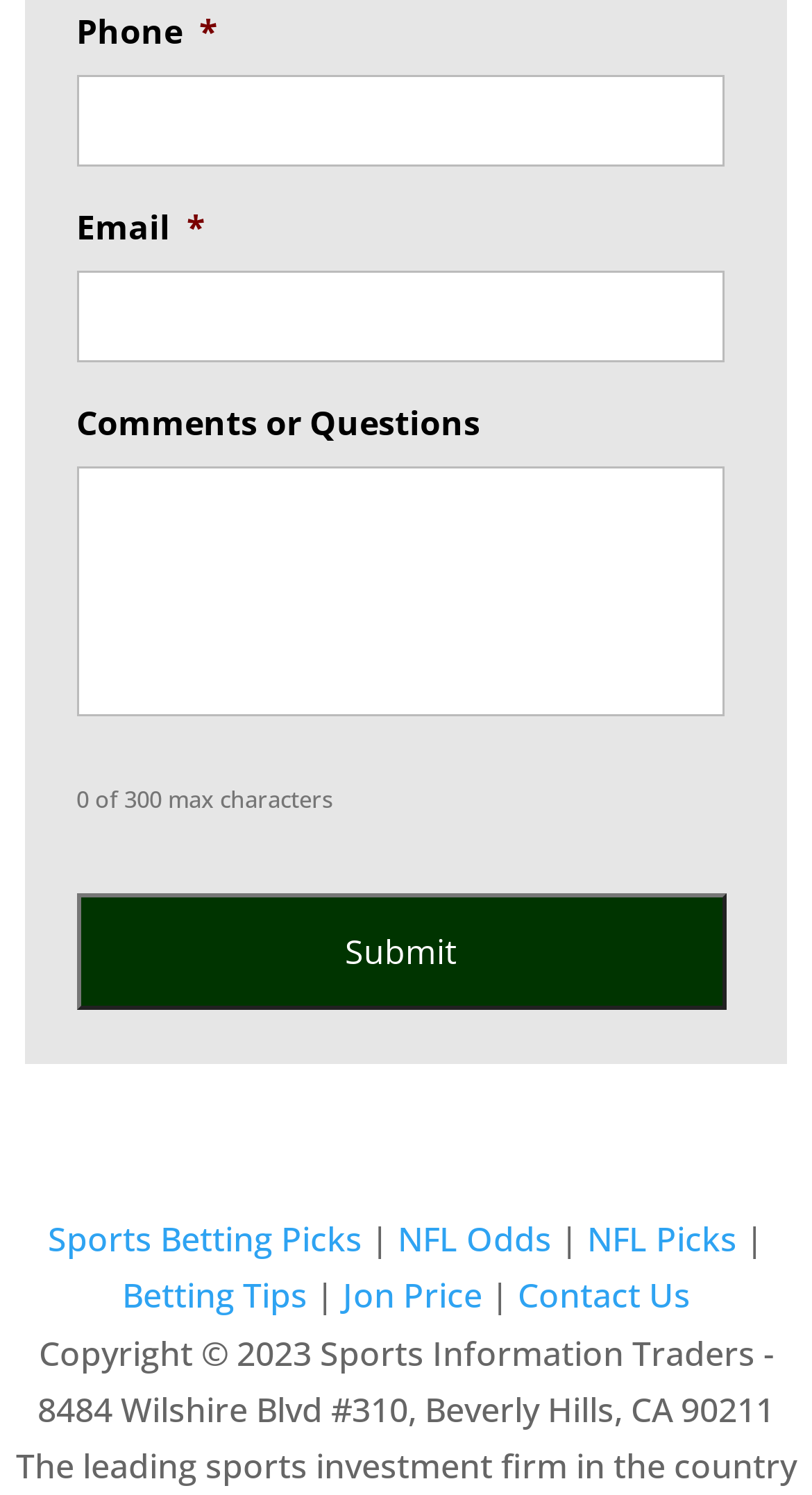What is the name of the sports investment firm?
Answer briefly with a single word or phrase based on the image.

Sports Information Traders